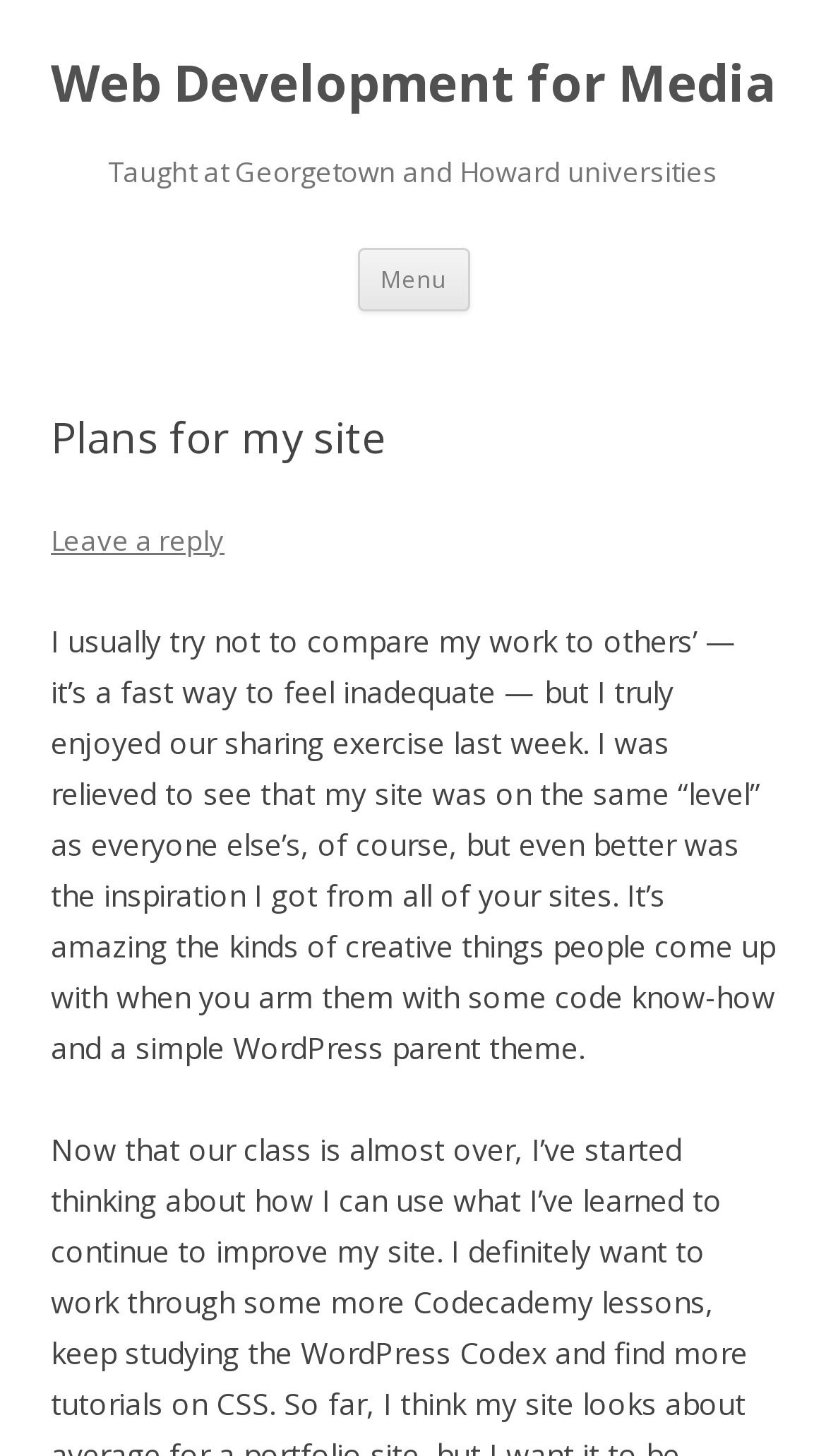Offer a detailed explanation of the webpage layout and contents.

The webpage is about the author's plans for their website, specifically focused on web development for media. At the top, there is a heading that reads "Web Development for Media", which is also a clickable link. Below this heading, another heading appears, stating "Taught at Georgetown and Howard universities". 

To the right of these headings, a button labeled "Menu" is positioned, accompanied by a "Skip to content" link. The main content of the webpage is divided into sections, with a header that reads "Plans for my site". Within this section, a link to "Leave a reply" is placed. 

The majority of the webpage is occupied by a block of text, which discusses the author's experience sharing their work with others and feeling inspired by their peers' creative websites. The text is quite lengthy, taking up most of the page's vertical space.